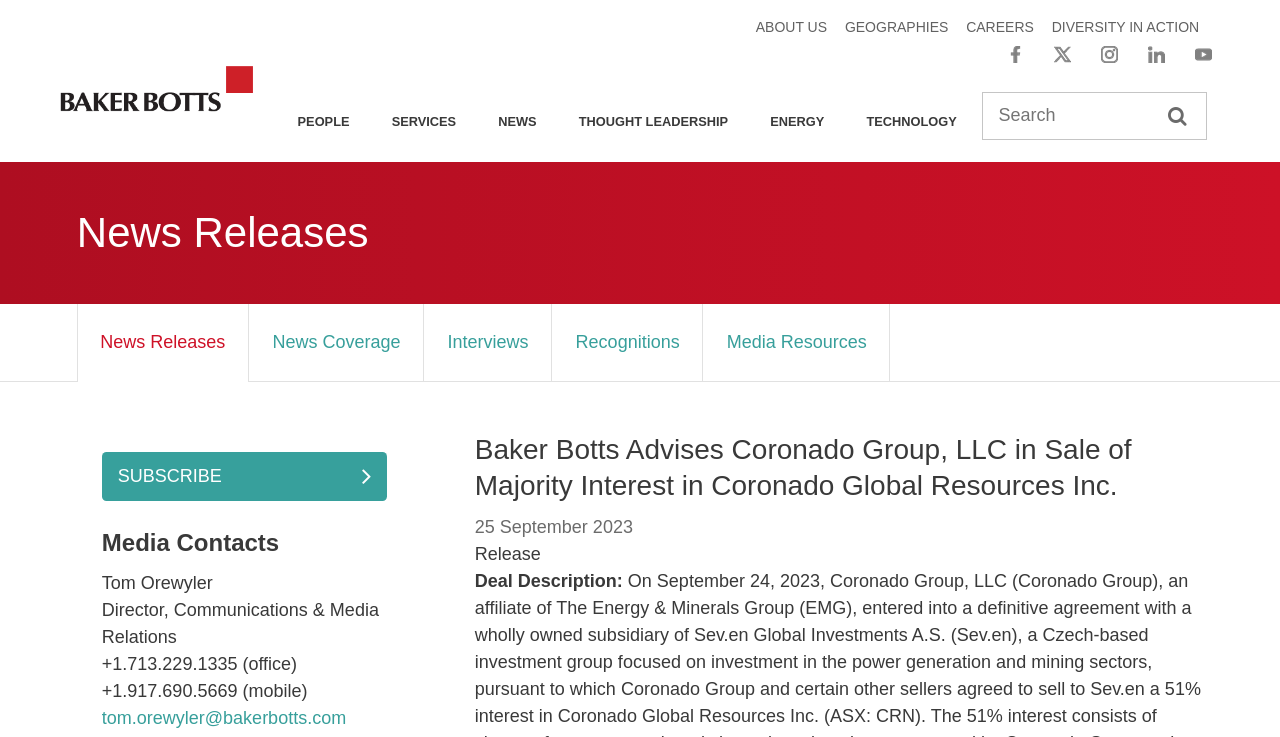Answer the question using only a single word or phrase: 
How many links are present in the 'News' section?

5